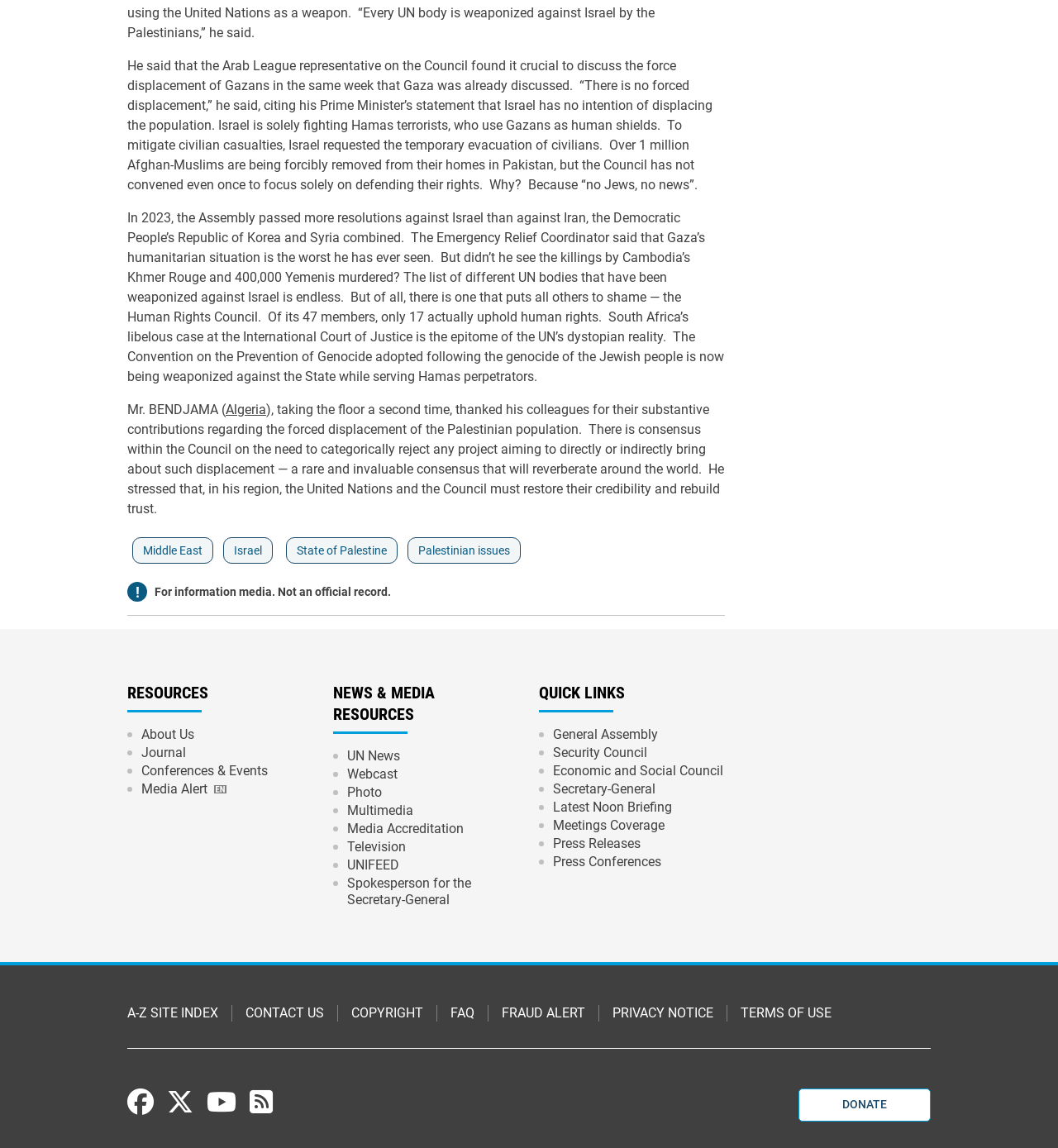Locate the bounding box coordinates of the clickable element to fulfill the following instruction: "View the 'UN News'". Provide the coordinates as four float numbers between 0 and 1 in the format [left, top, right, bottom].

[0.327, 0.651, 0.379, 0.667]